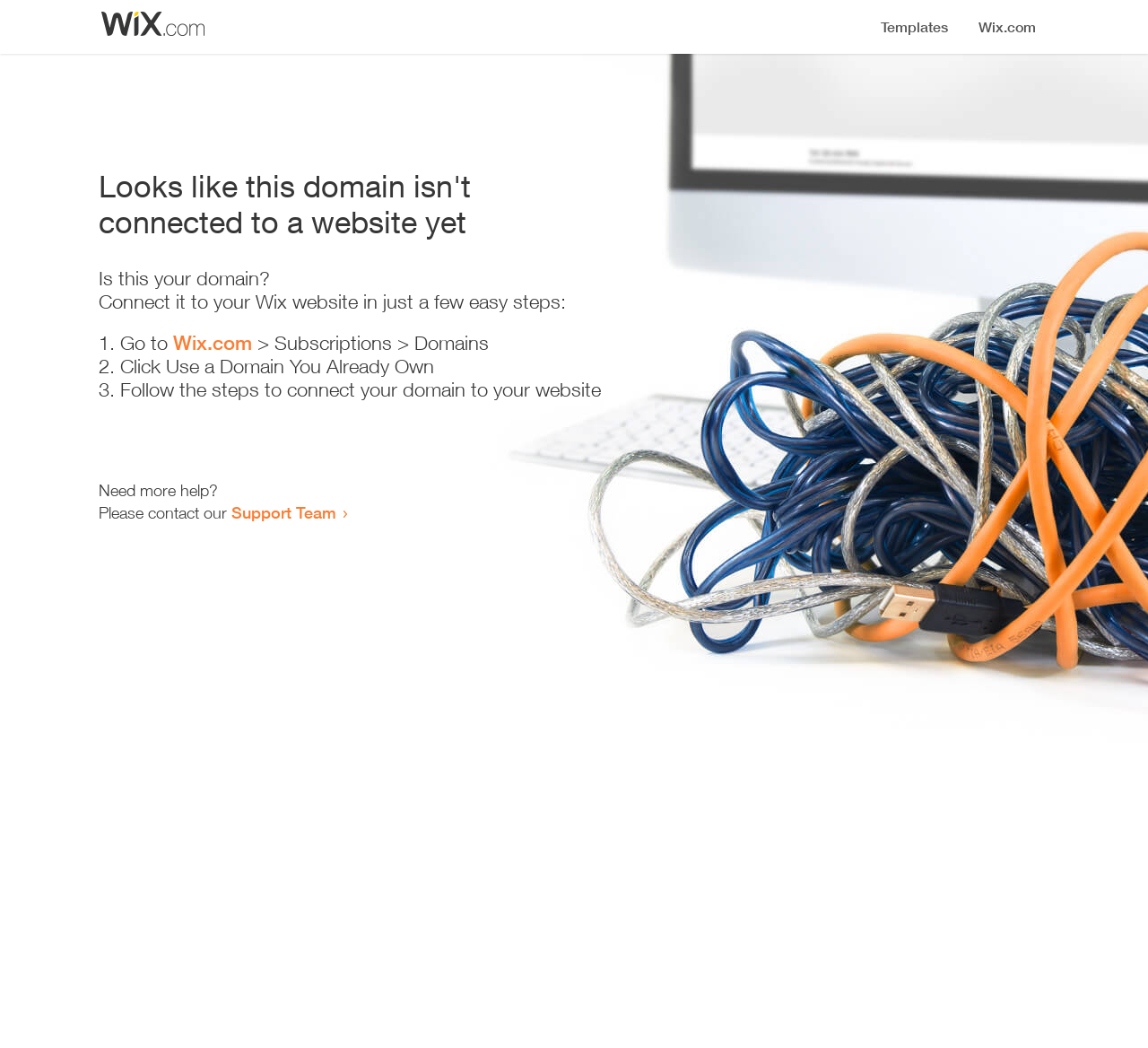Using details from the image, please answer the following question comprehensively:
Who can be contacted for more help?

The webpage mentions 'Need more help? Please contact our Support Team', indicating that the Support Team can be contacted for further assistance.